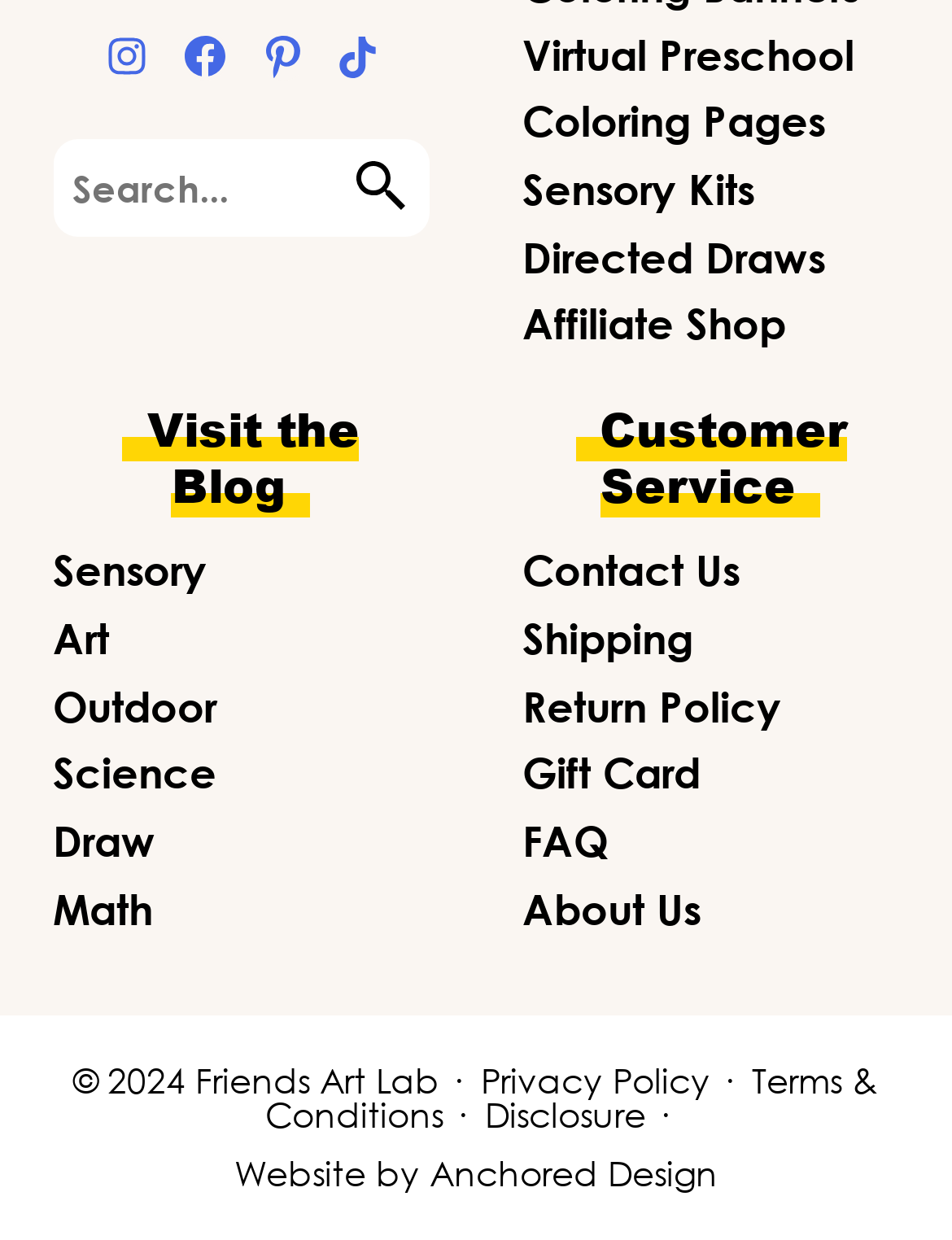Provide the bounding box coordinates of the HTML element described by the text: "Shipping".

[0.549, 0.494, 0.728, 0.535]